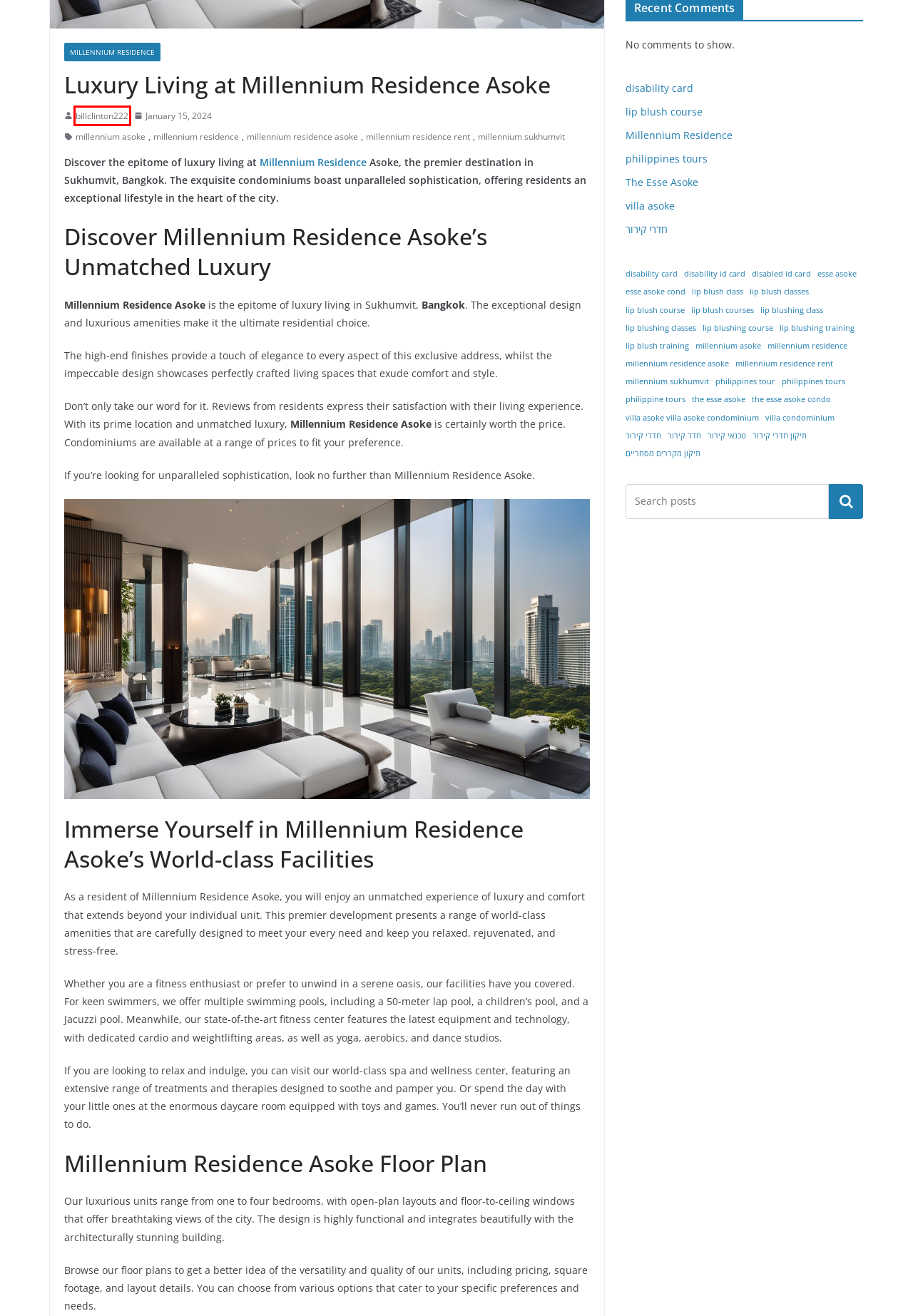Given a webpage screenshot with a red bounding box around a particular element, identify the best description of the new webpage that will appear after clicking on the element inside the red bounding box. Here are the candidates:
A. billclinton222 - old garden news
B. The Esse Asoke - old garden news
C. millennium residence asoke - old garden news
D. millennium asoke - old garden news
E. disabled id card - old garden news
F. lip blush classes - old garden news
G. villa condominium - old garden news
H. תיקון חדרי קירור - old garden news

A